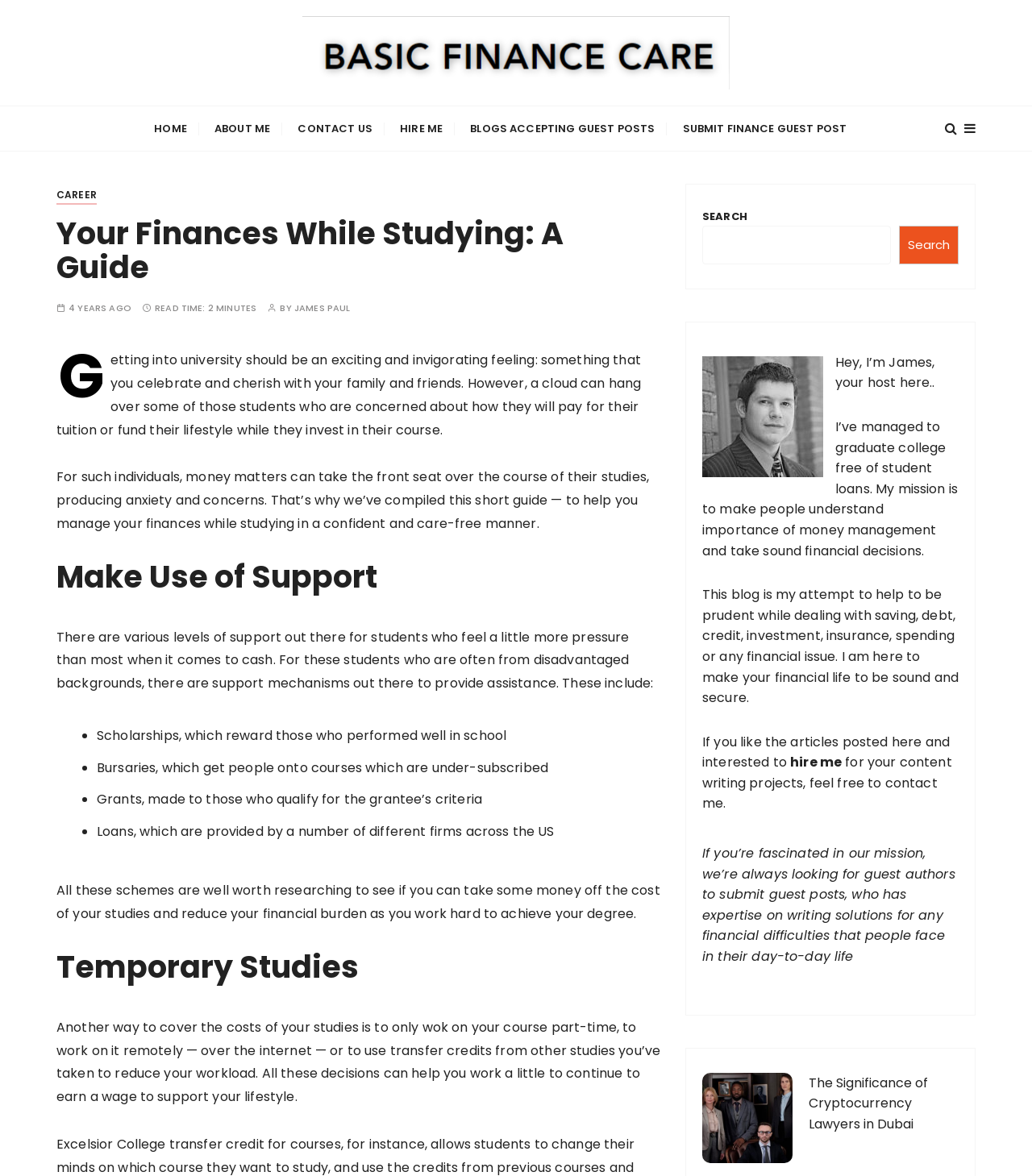Pinpoint the bounding box coordinates of the element you need to click to execute the following instruction: "Click on the 'BASIC-FINANCE' link". The bounding box should be represented by four float numbers between 0 and 1, in the format [left, top, right, bottom].

[0.293, 0.014, 0.707, 0.076]